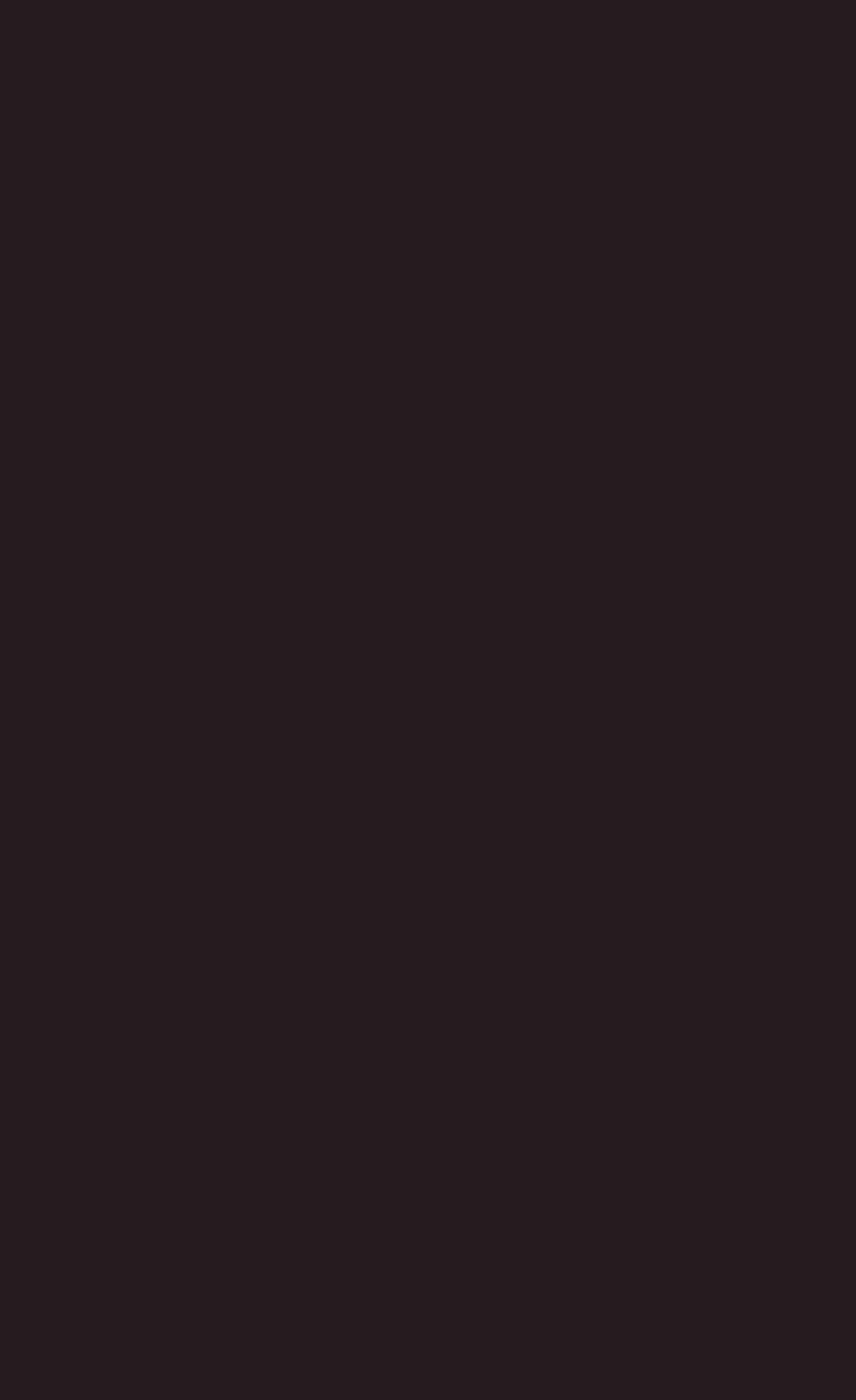Please locate the bounding box coordinates for the element that should be clicked to achieve the following instruction: "Submit newsletter email". Ensure the coordinates are given as four float numbers between 0 and 1, i.e., [left, top, right, bottom].

[0.741, 0.62, 0.928, 0.664]